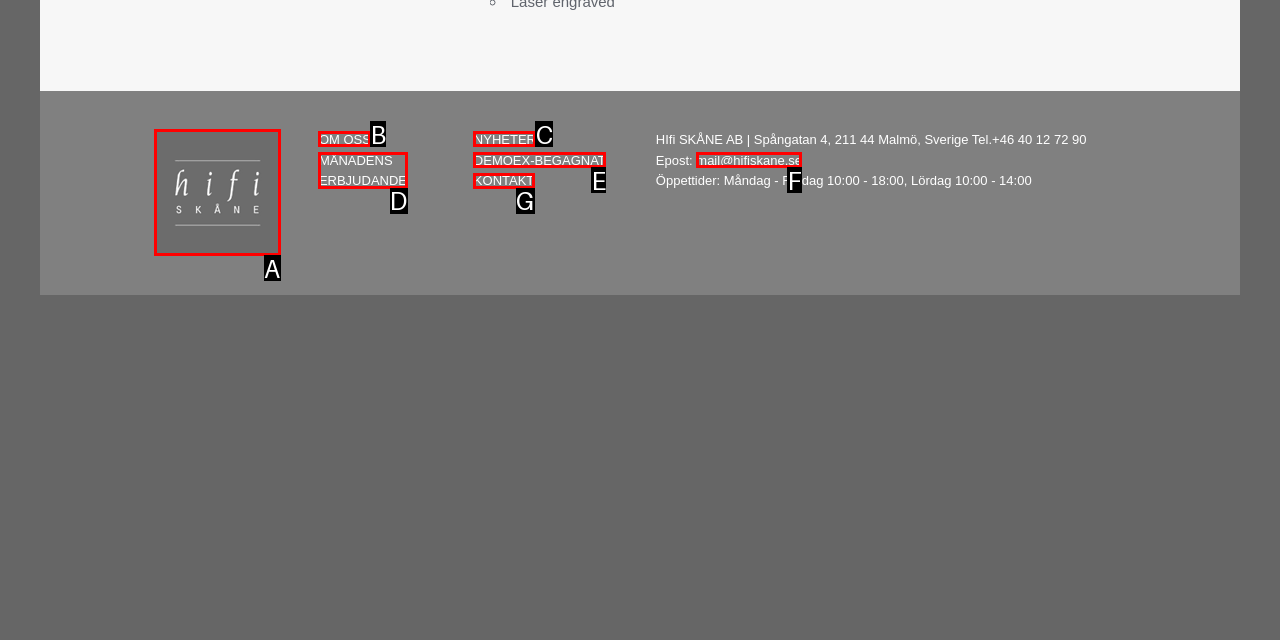From the options presented, which lettered element matches this description: DEMOEX-BEGAGNAT
Reply solely with the letter of the matching option.

E